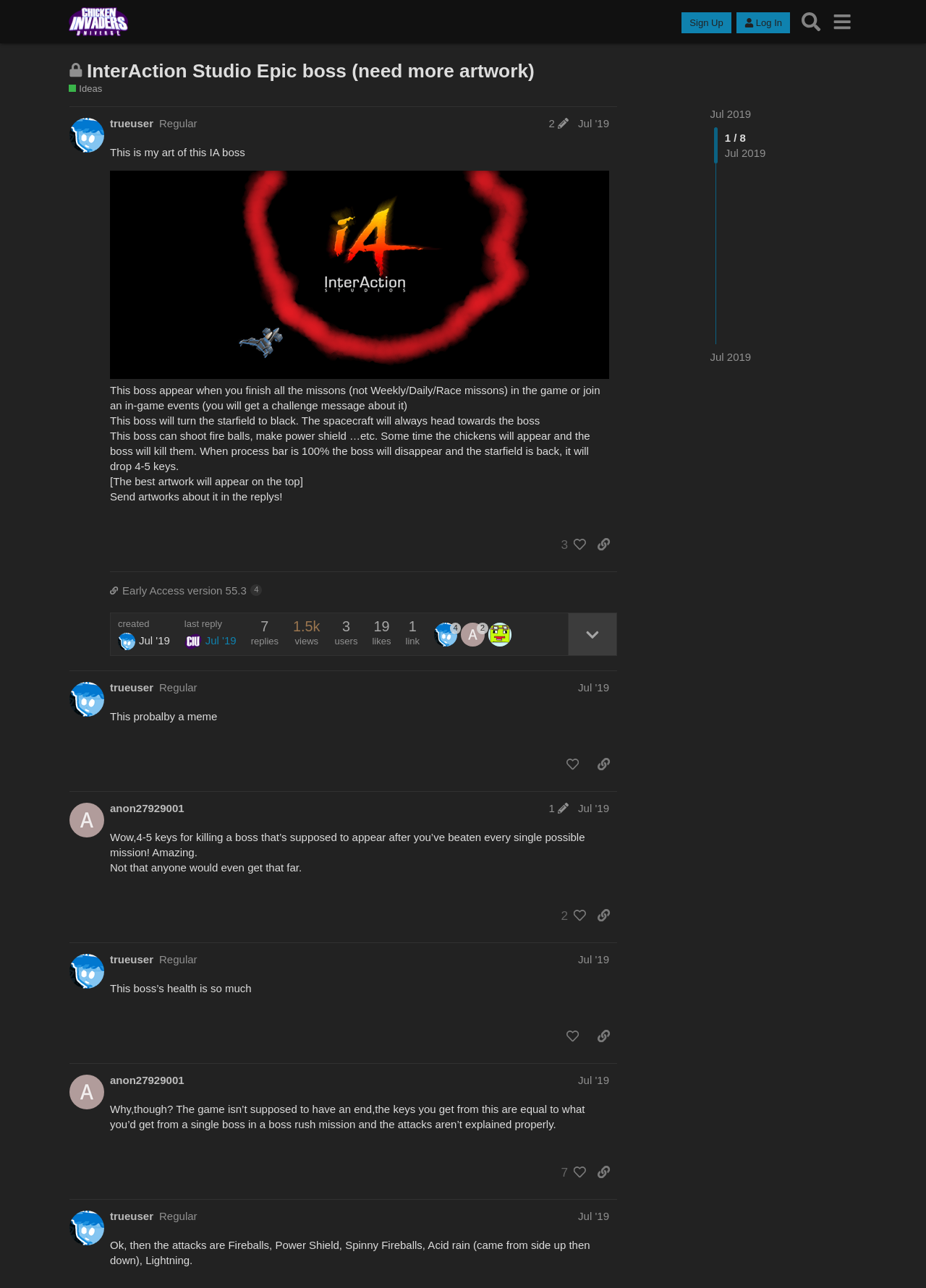Find the bounding box coordinates for the area that should be clicked to accomplish the instruction: "Share a link to this post".

[0.637, 0.413, 0.666, 0.433]